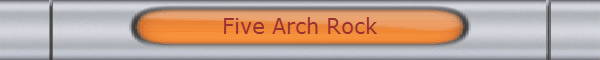Generate an in-depth description of the visual content.

This image features a button labeled "Five Arch Rock" prominently displayed against a sleek, silver background. The button is outlined and filled with a vibrant orange color, drawing attention to its text, which is styled in a contrasting dark shade for enhanced visibility. The design is modern and minimalist, creating a striking focal point that invites interaction. This button likely serves as a clickable element, possibly linking to more information about the natural geological formation known as Five Arch Rock, renowned for its unique arches and picturesque scenery, making it an appealing destination for nature enthusiasts and tourists alike.